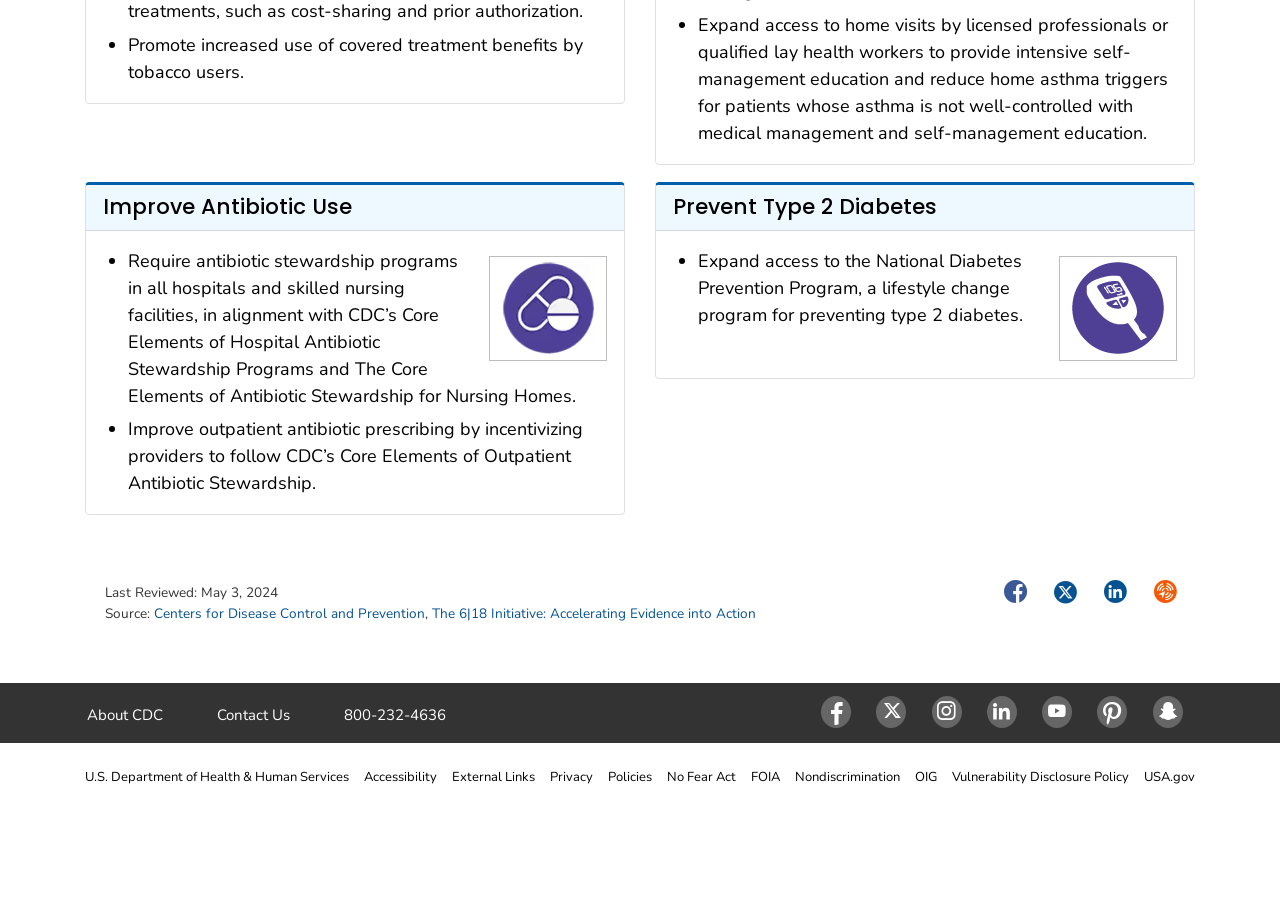Find the bounding box coordinates for the HTML element described in this sentence: "LinkedIn". Provide the coordinates as four float numbers between 0 and 1, in the format [left, top, right, bottom].

[0.759, 0.771, 0.802, 0.806]